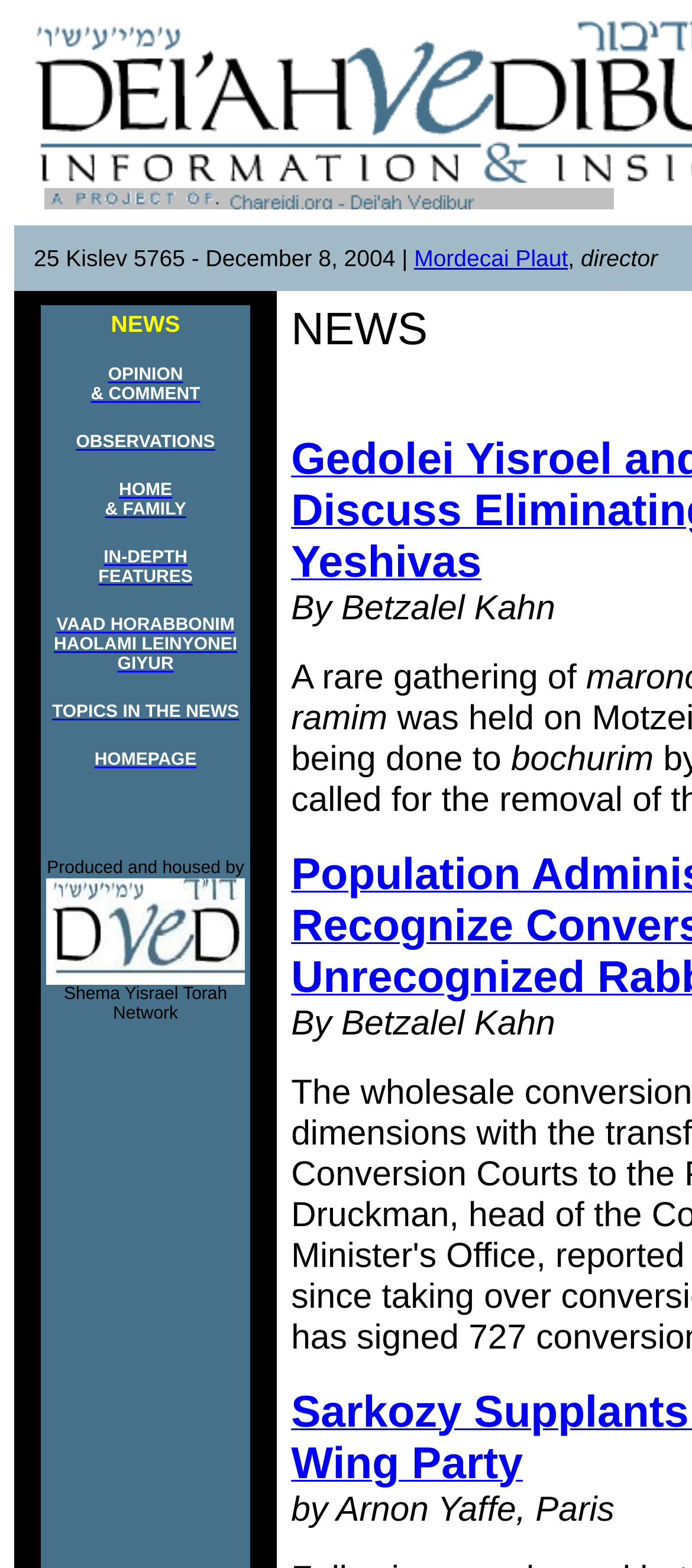Kindly determine the bounding box coordinates for the clickable area to achieve the given instruction: "Click on the link to read OPINION & COMMENT".

[0.131, 0.227, 0.289, 0.259]